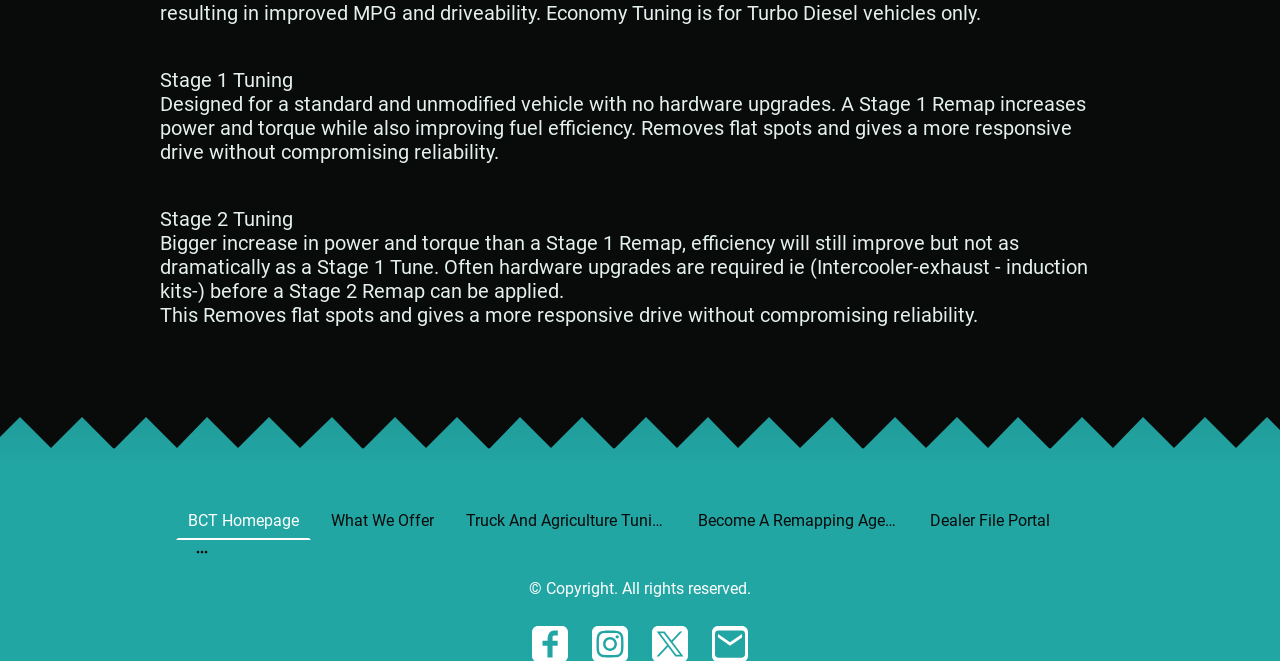Answer the following query with a single word or phrase:
What is required before a Stage 2 Remap can be applied?

Hardware upgrades